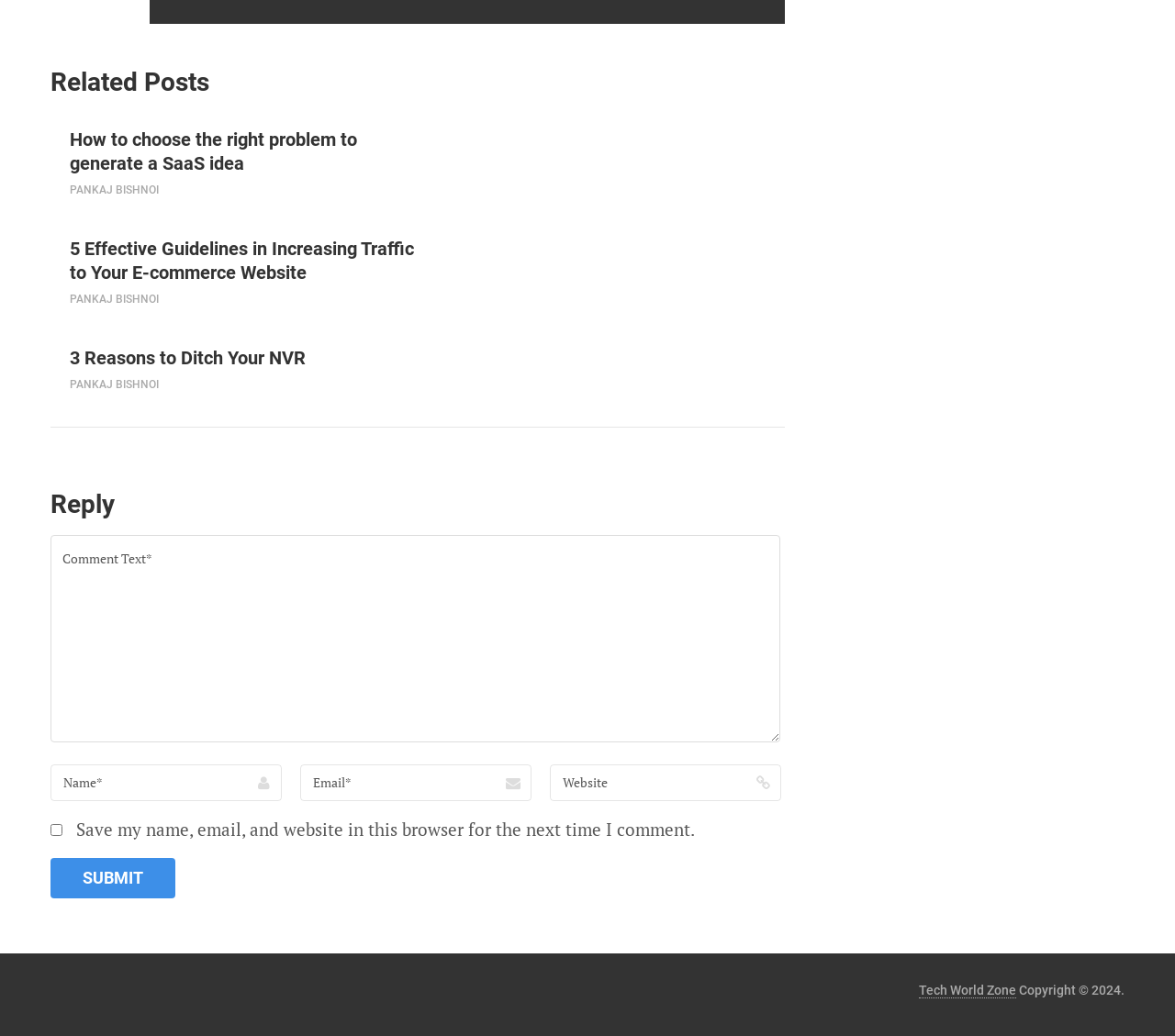Find the bounding box of the web element that fits this description: "name="comment" placeholder="Comment Text*"".

[0.043, 0.517, 0.664, 0.717]